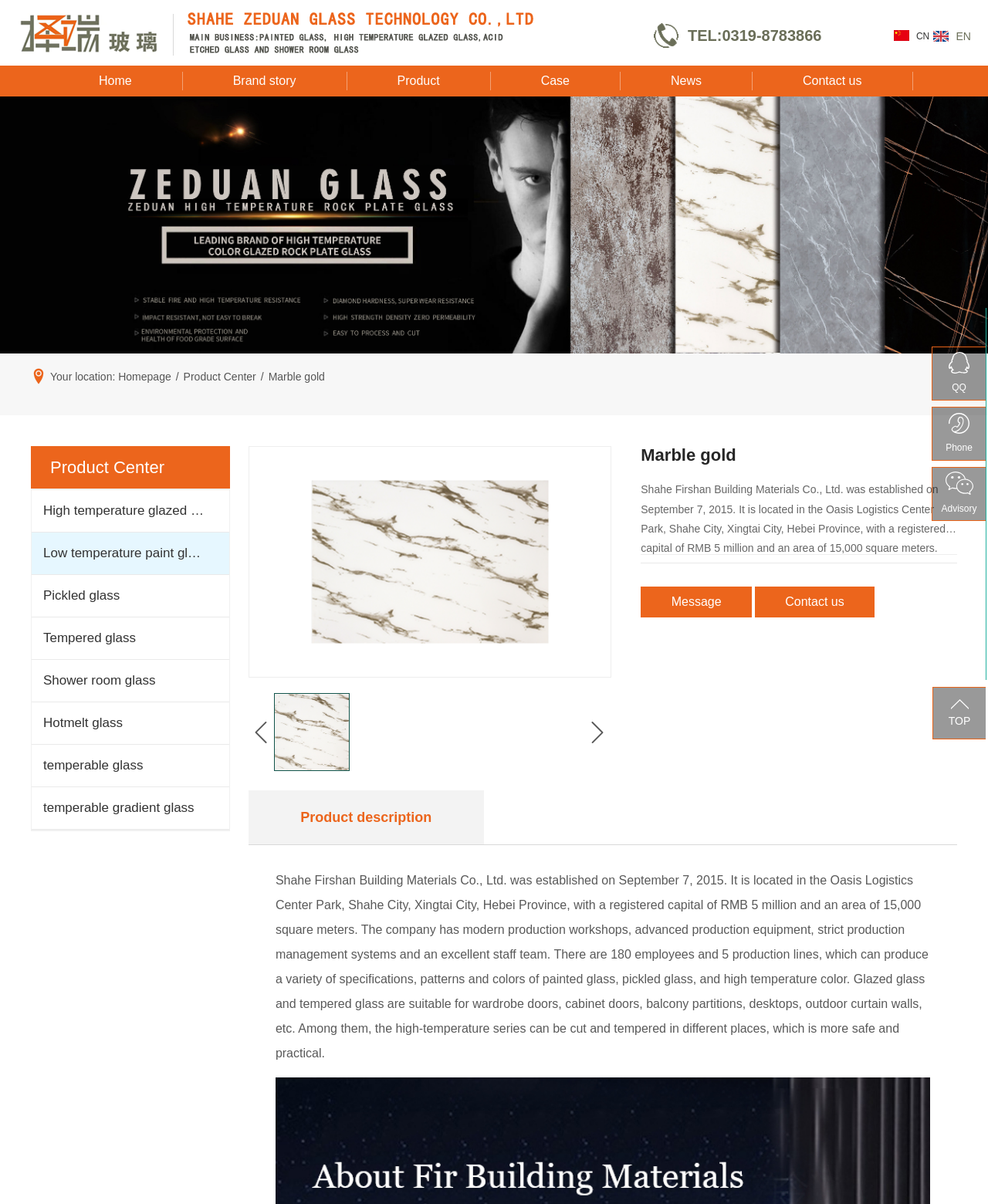Identify the bounding box coordinates of the section to be clicked to complete the task described by the following instruction: "Visit the main page". The coordinates should be four float numbers between 0 and 1, formatted as [left, top, right, bottom].

None